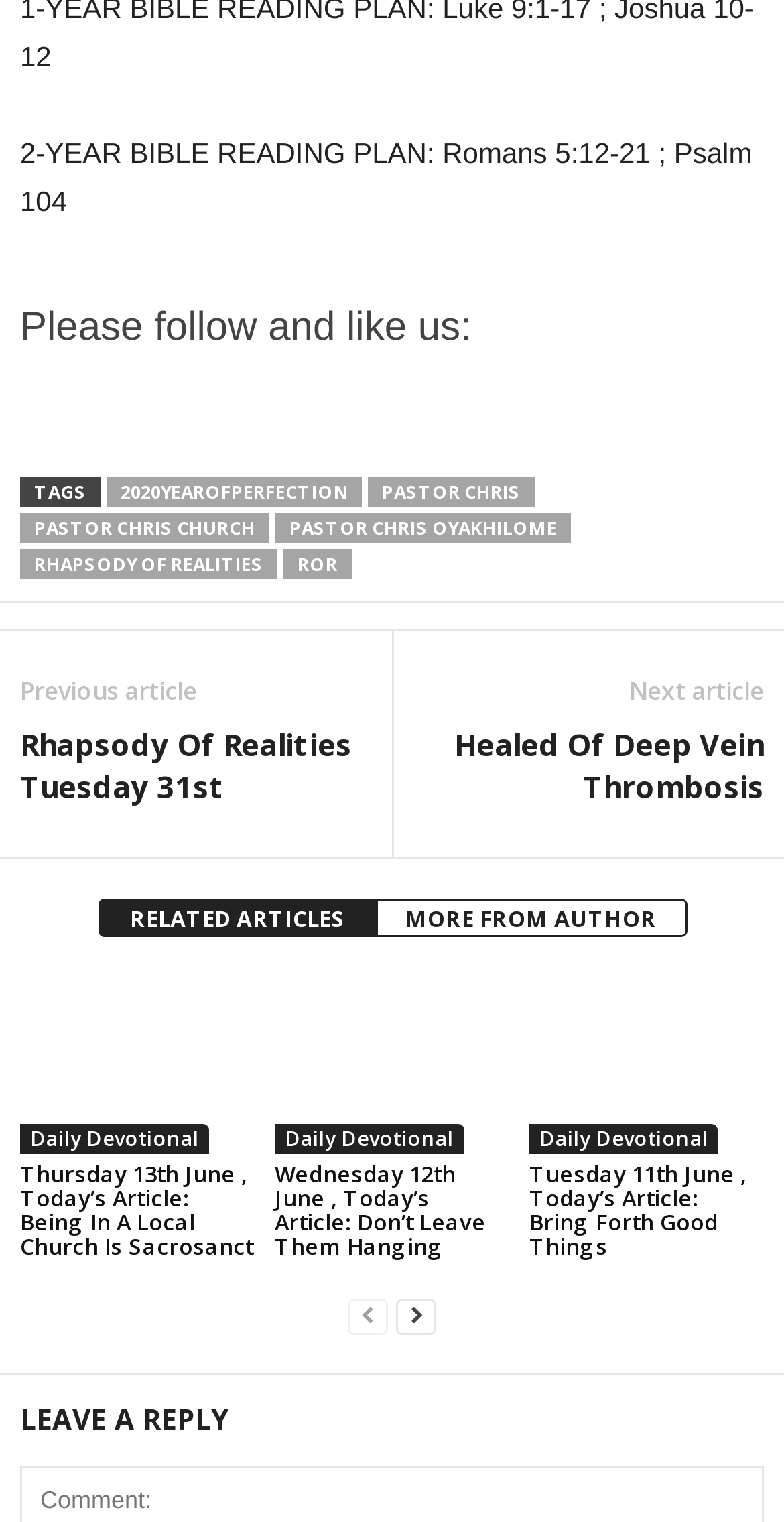Respond with a single word or phrase:
Is there a way to navigate to previous or next articles?

Yes